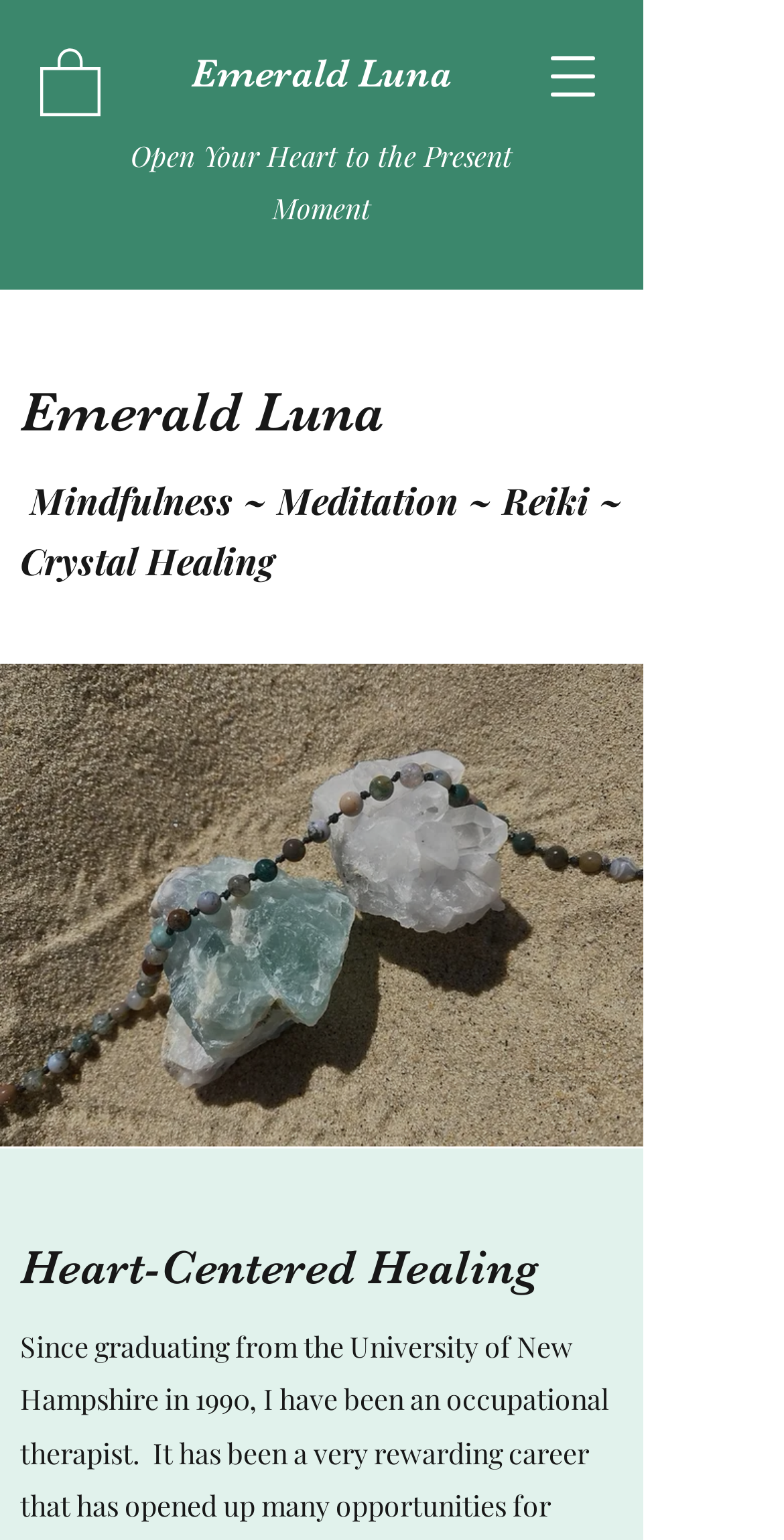Provide a brief response to the question below using one word or phrase:
What is the theme of the image on the webpage?

Heart-Centered Healing